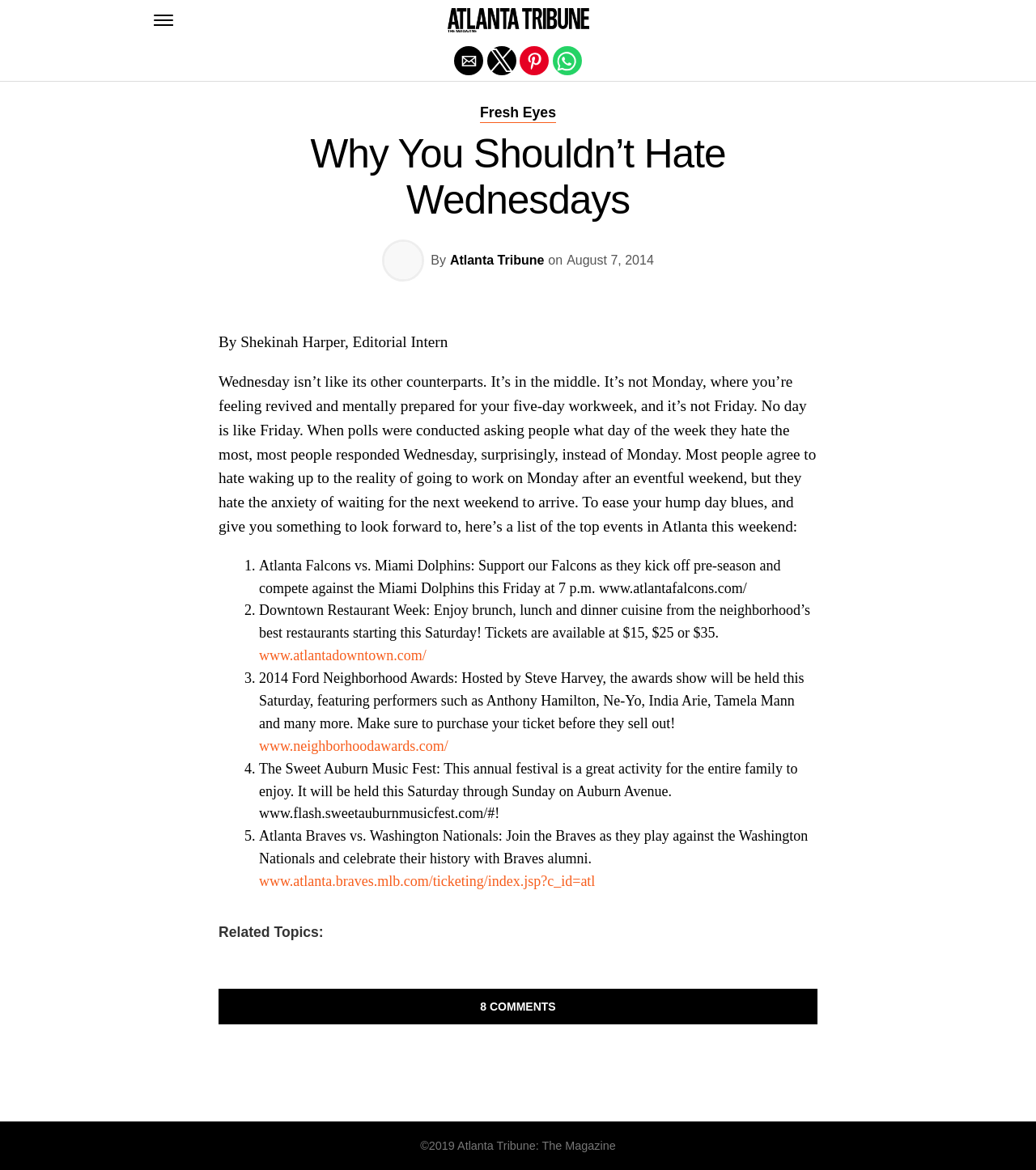What is the date of the article?
Look at the screenshot and respond with a single word or phrase.

August 7, 2014